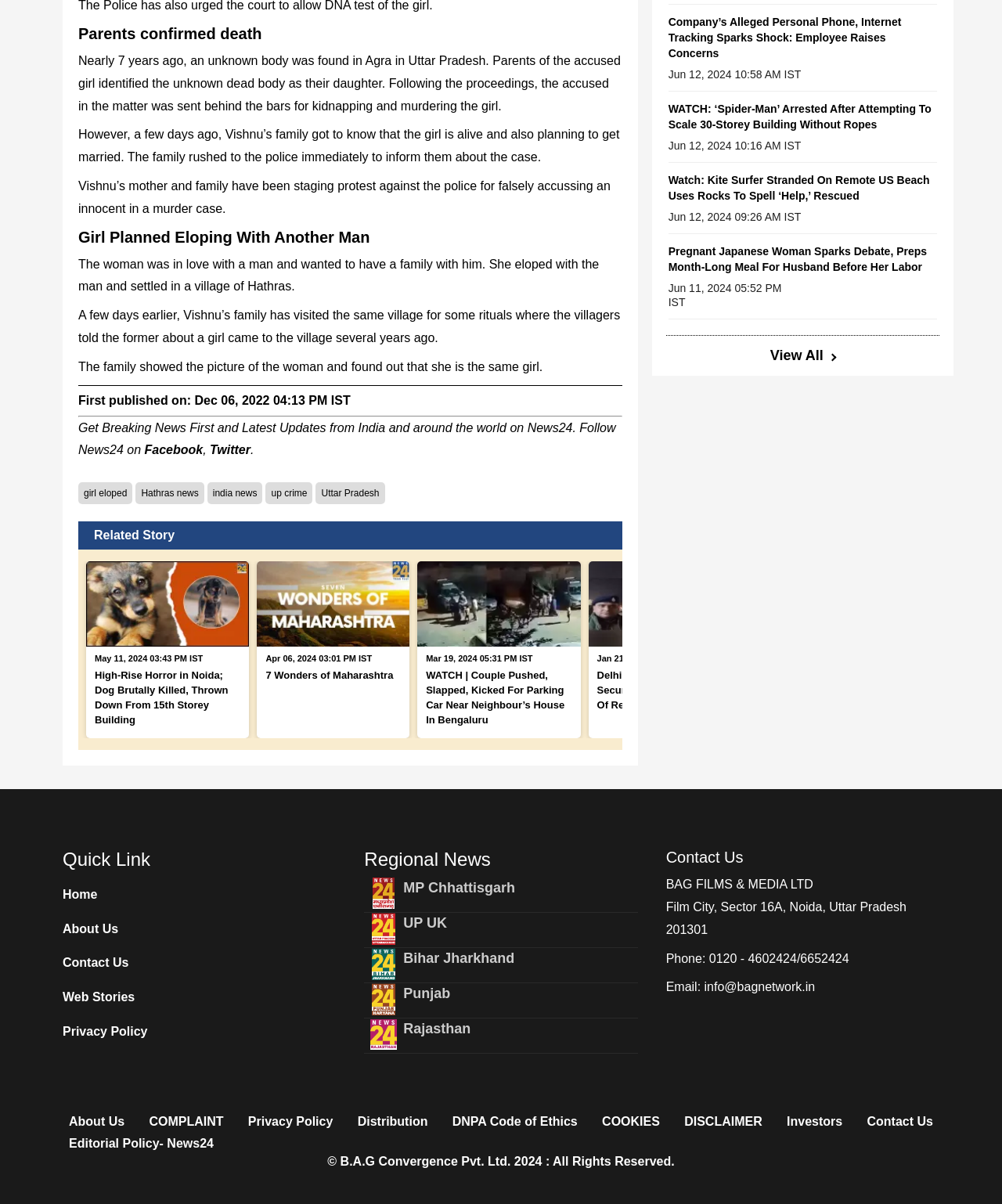Please provide the bounding box coordinates for the element that needs to be clicked to perform the instruction: "Get to the homepage". The coordinates must consist of four float numbers between 0 and 1, formatted as [left, top, right, bottom].

[0.062, 0.734, 0.185, 0.752]